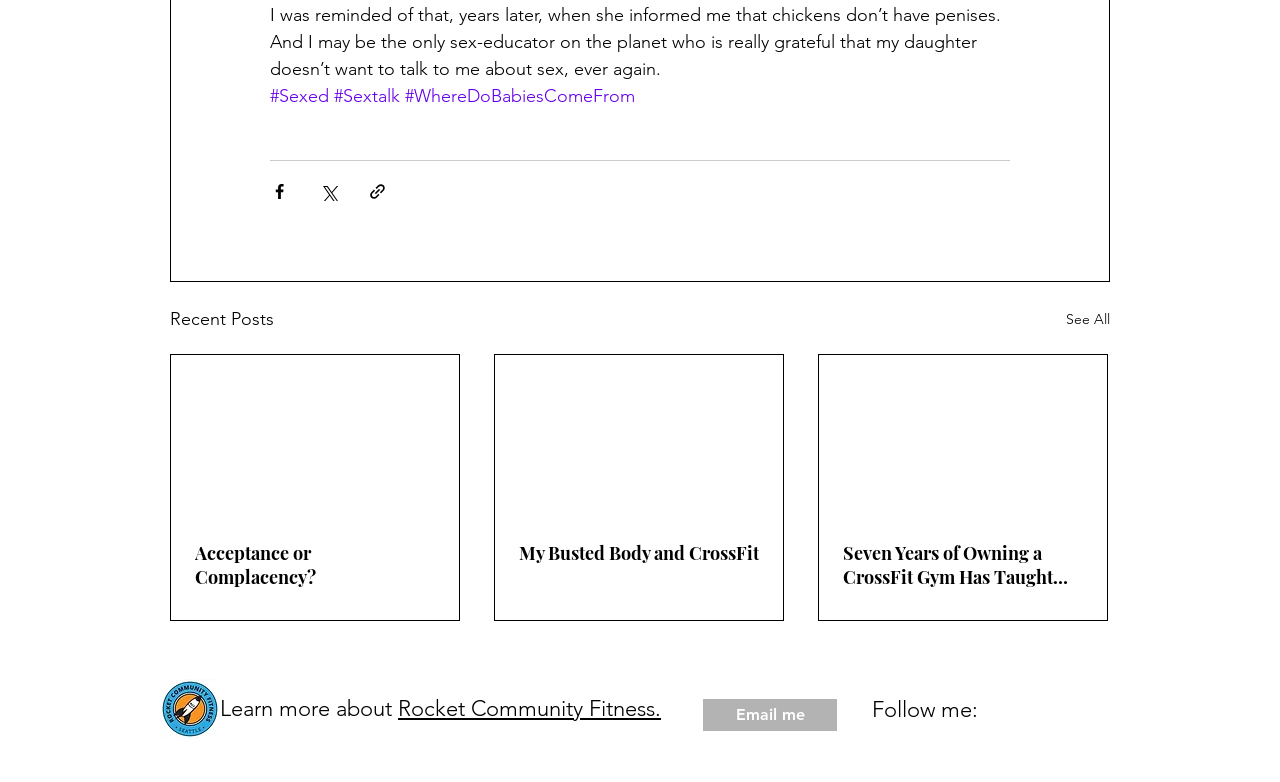What is the topic of the first article?
Look at the image and provide a detailed response to the question.

I determined the answer by looking at the article sections on the webpage. The first article section has a link with the text 'Acceptance or Complacency?' which suggests that this is the topic of the first article.